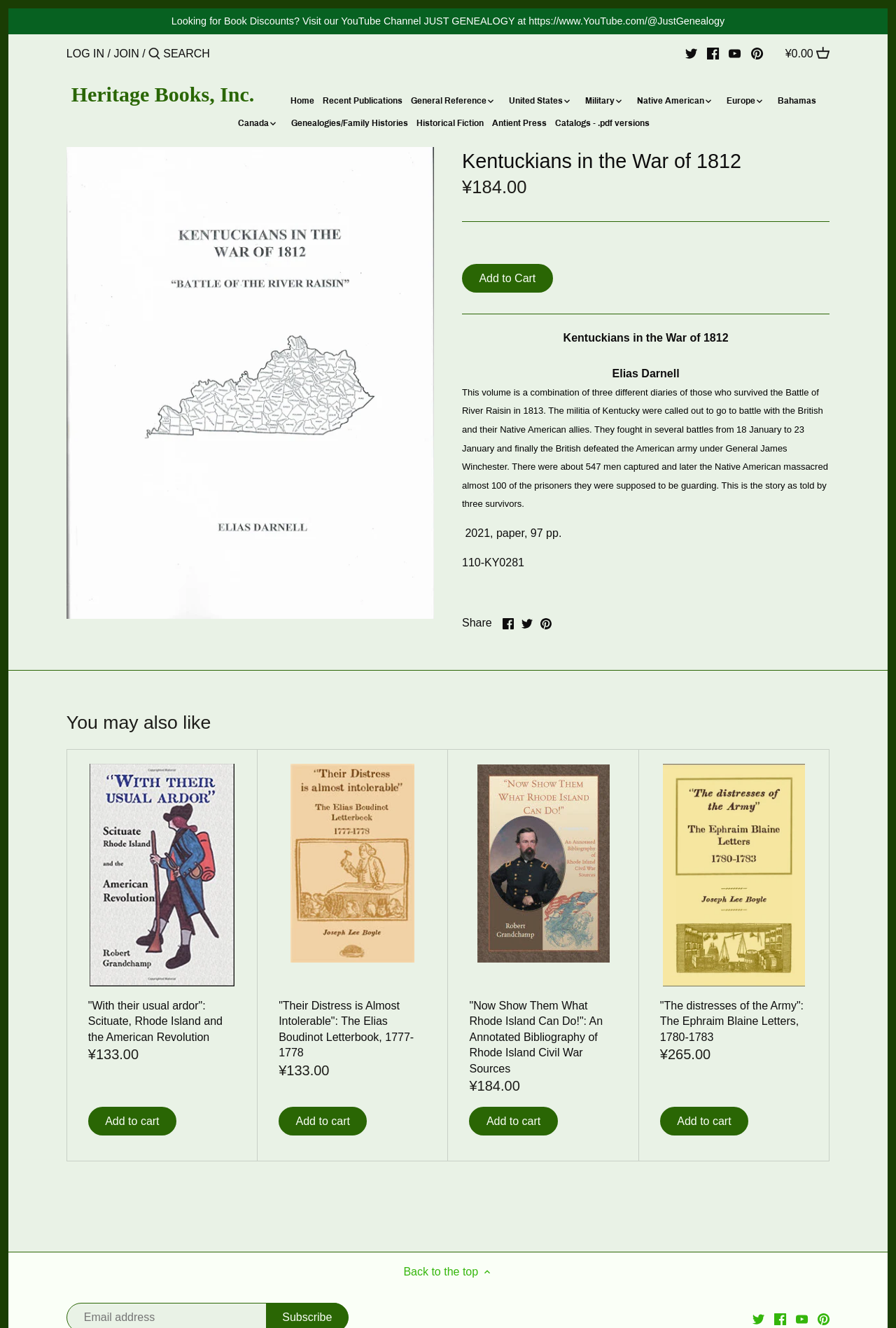What is the format of the book 'Kentuckians in the War of 1812'?
Please ensure your answer is as detailed and informative as possible.

The format of the book 'Kentuckians in the War of 1812' can be found in the product description section, where it is stated as 'paper'.